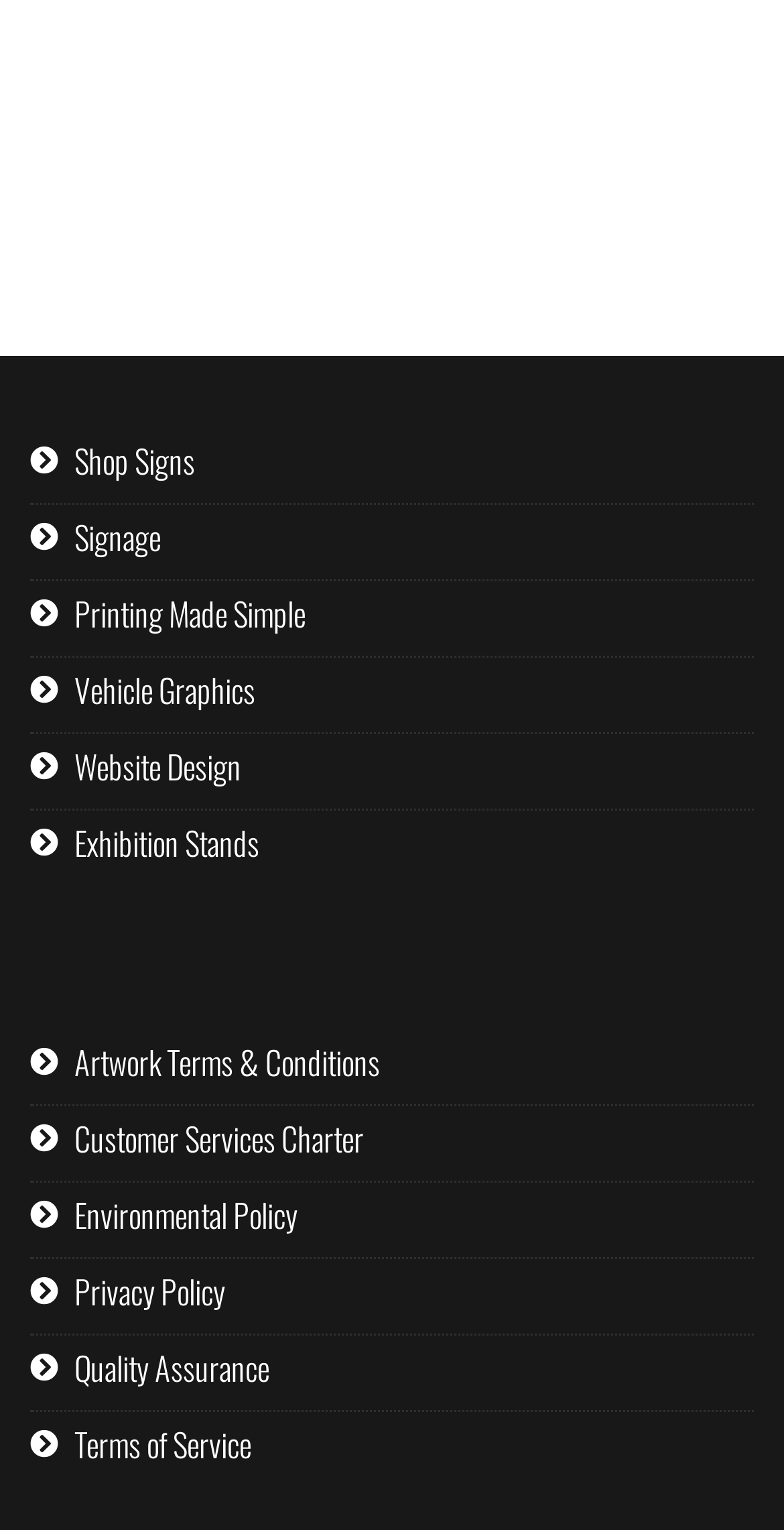Show me the bounding box coordinates of the clickable region to achieve the task as per the instruction: "Get information on printing made simple".

[0.095, 0.385, 0.39, 0.416]